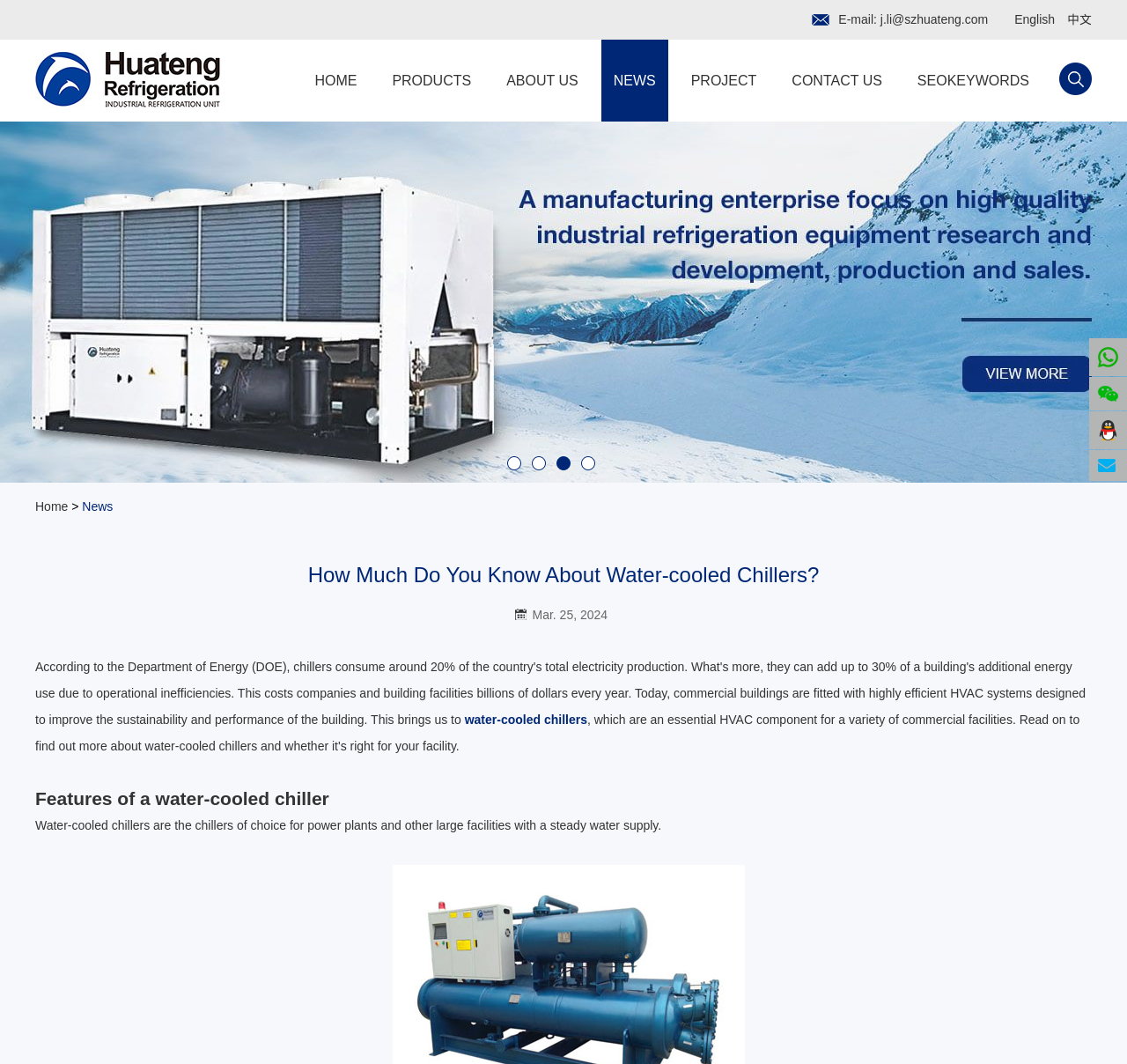How many main navigation links are there?
Using the visual information, respond with a single word or phrase.

7